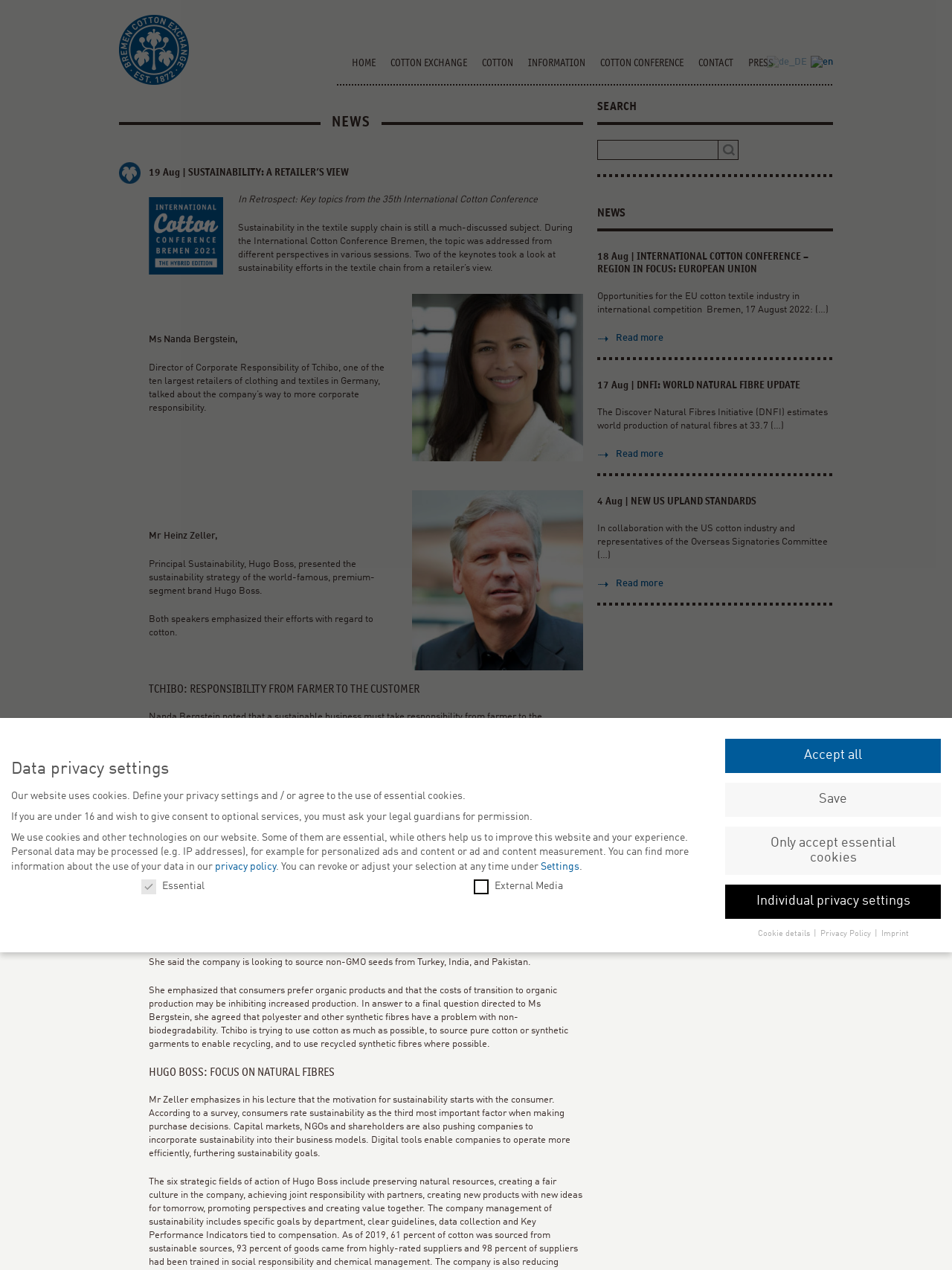Locate the bounding box coordinates of the clickable area to execute the instruction: "Search for something". Provide the coordinates as four float numbers between 0 and 1, represented as [left, top, right, bottom].

[0.628, 0.11, 0.875, 0.128]